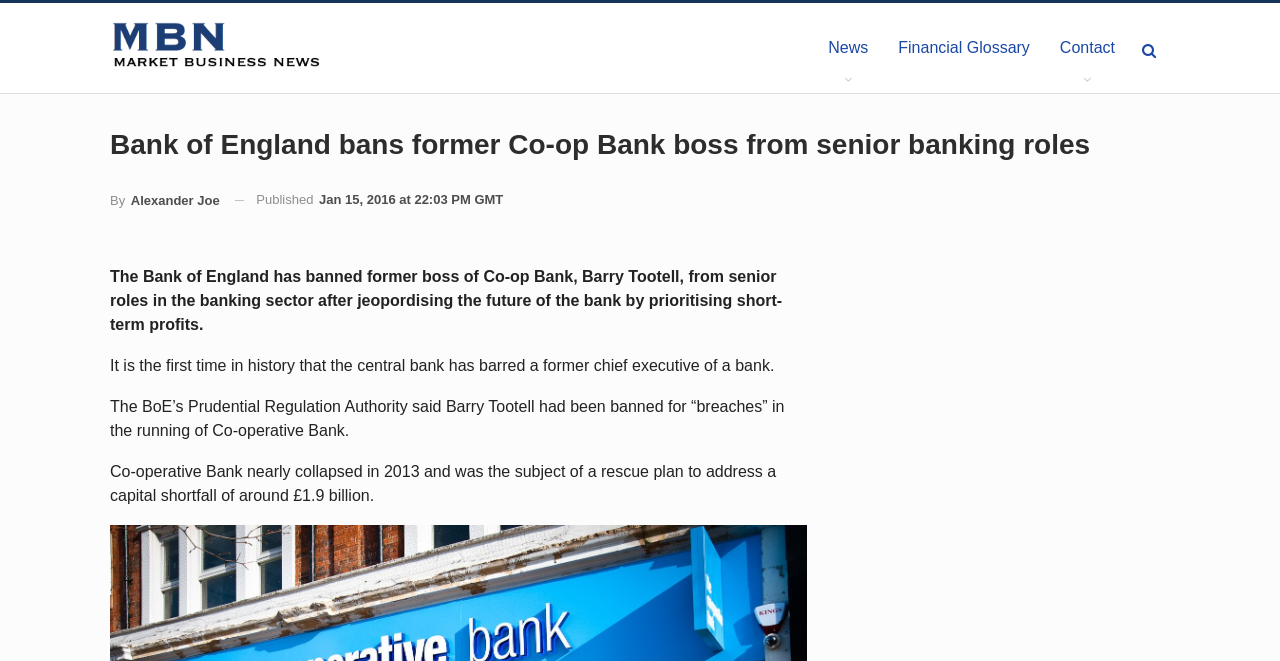Find the bounding box of the element with the following description: "Contact". The coordinates must be four float numbers between 0 and 1, formatted as [left, top, right, bottom].

[0.816, 0.005, 0.883, 0.141]